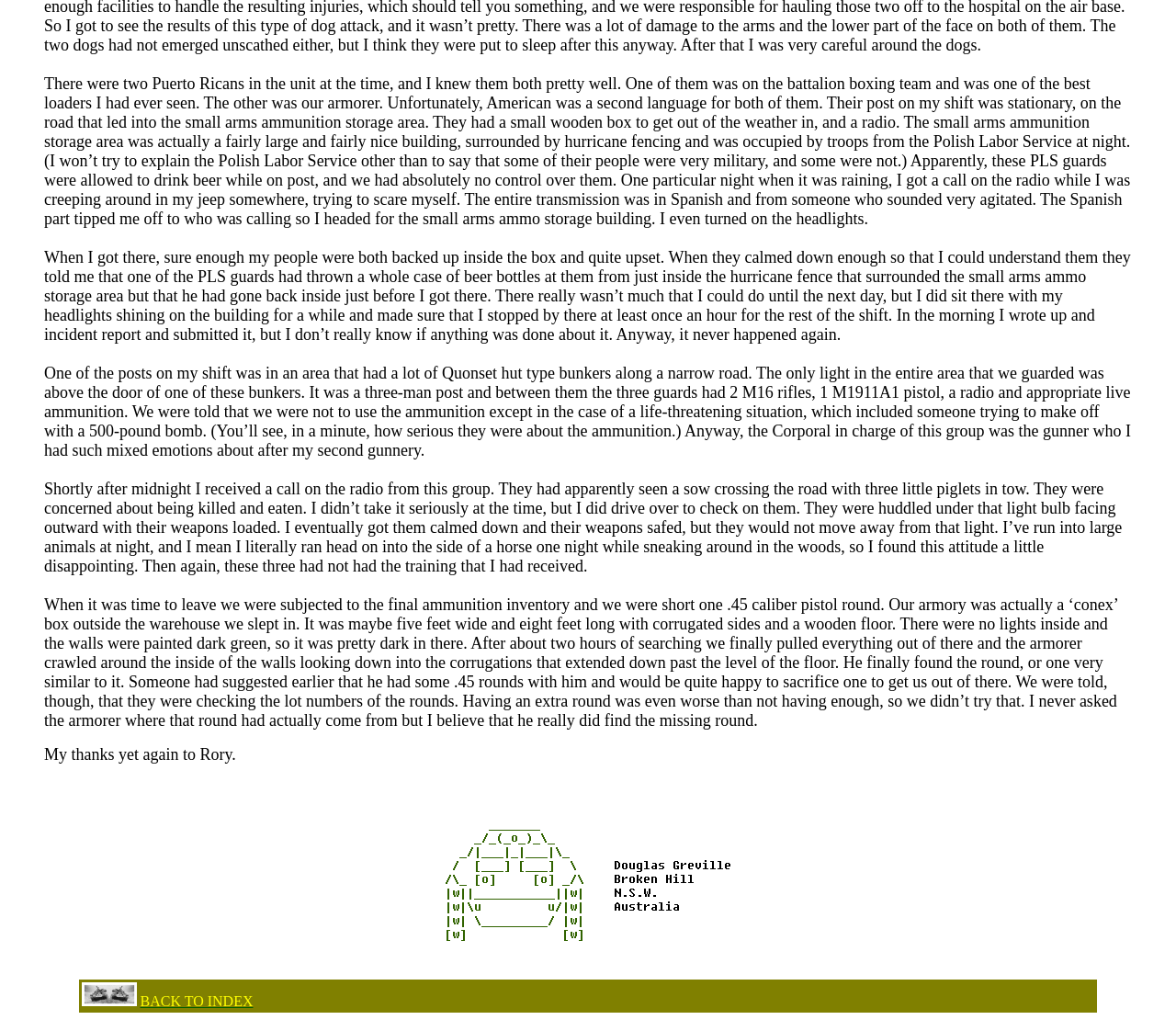Extract the bounding box coordinates of the UI element described: "BACK TO INDEX". Provide the coordinates in the format [left, top, right, bottom] with values ranging from 0 to 1.

[0.119, 0.963, 0.215, 0.979]